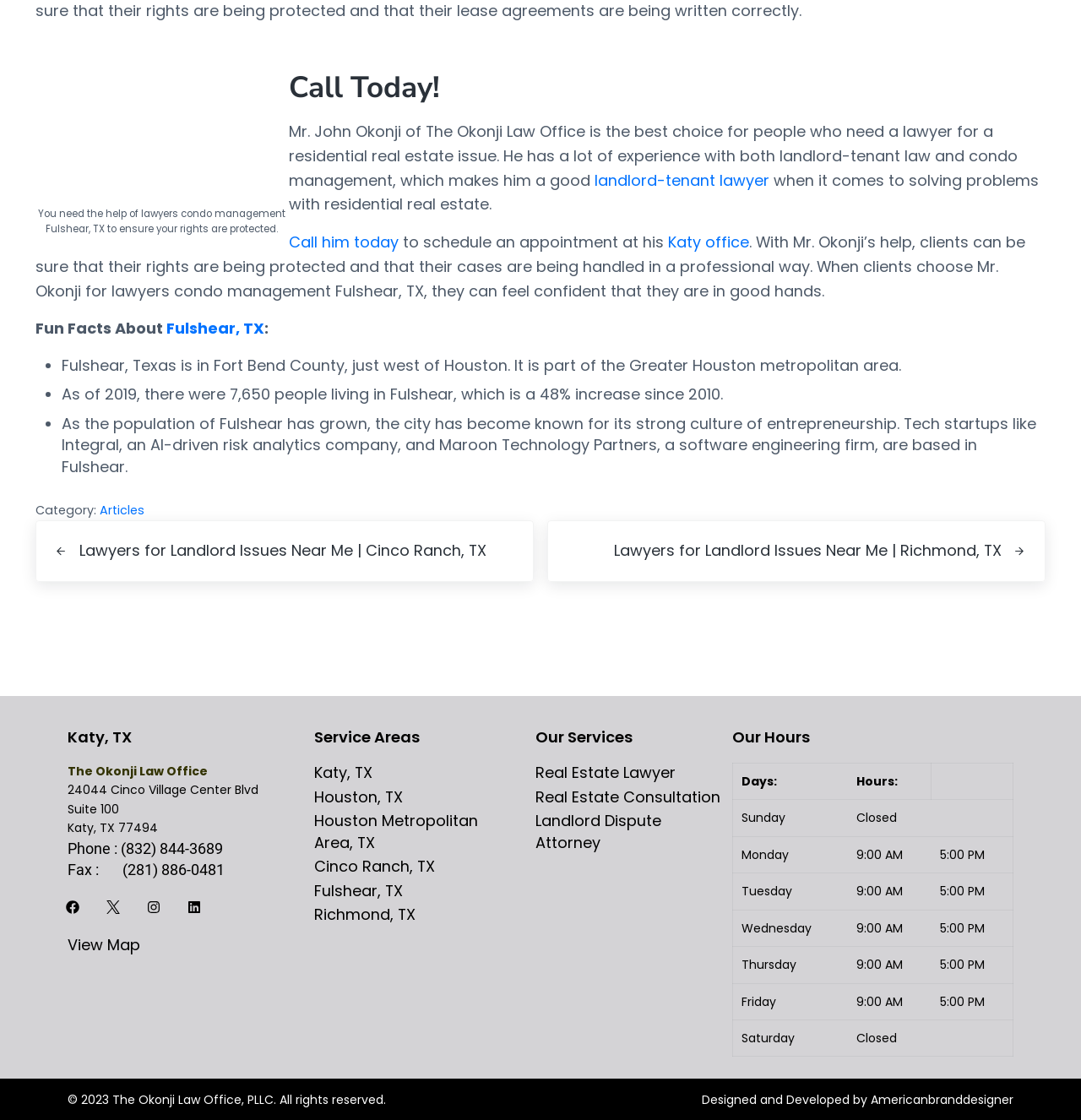Locate the bounding box coordinates of the element's region that should be clicked to carry out the following instruction: "Visit Facebook page". The coordinates need to be four float numbers between 0 and 1, i.e., [left, top, right, bottom].

[0.055, 0.798, 0.08, 0.822]